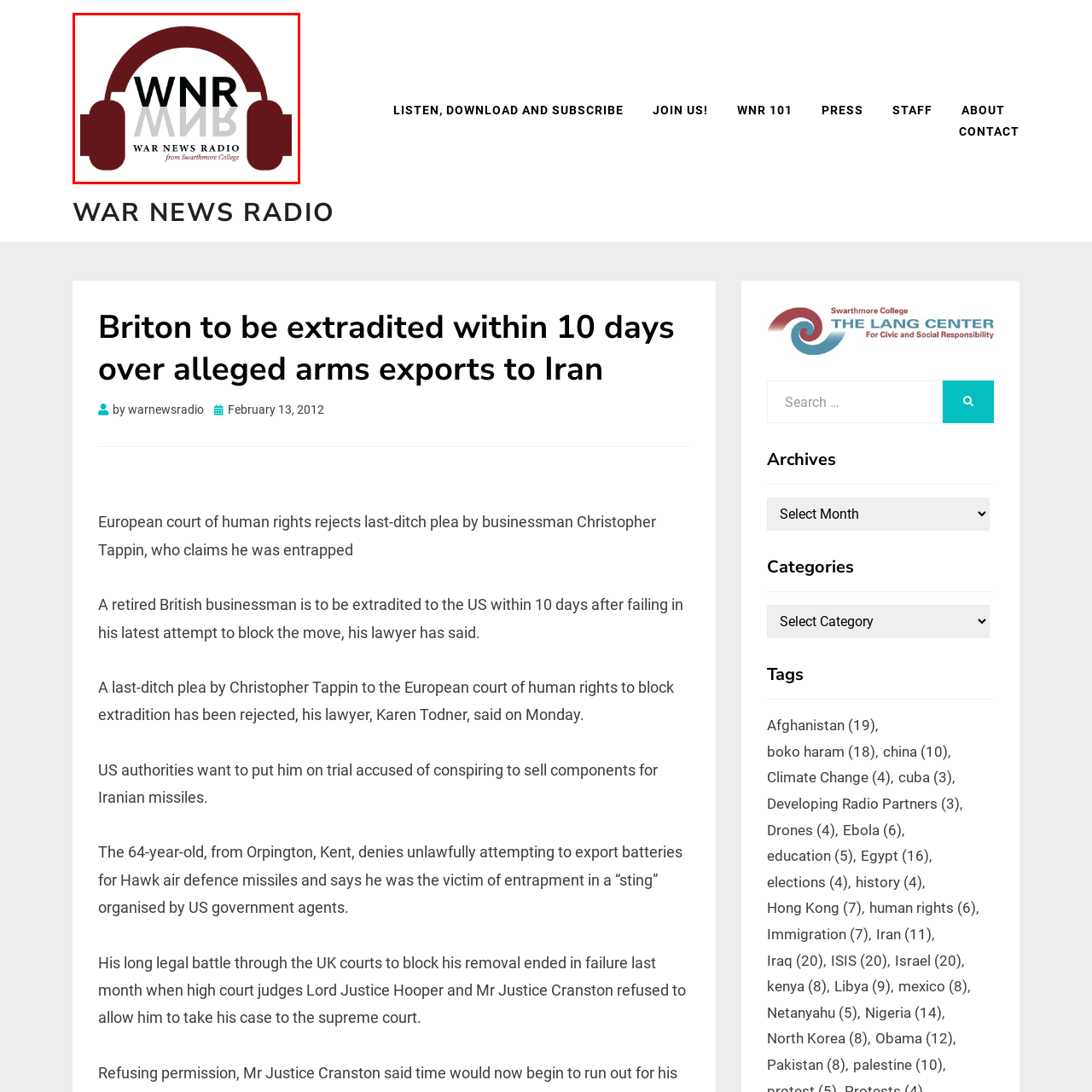Check the picture within the red bounding box and provide a brief answer using one word or phrase: What type of mediums does War News Radio focus on?

Audio mediums